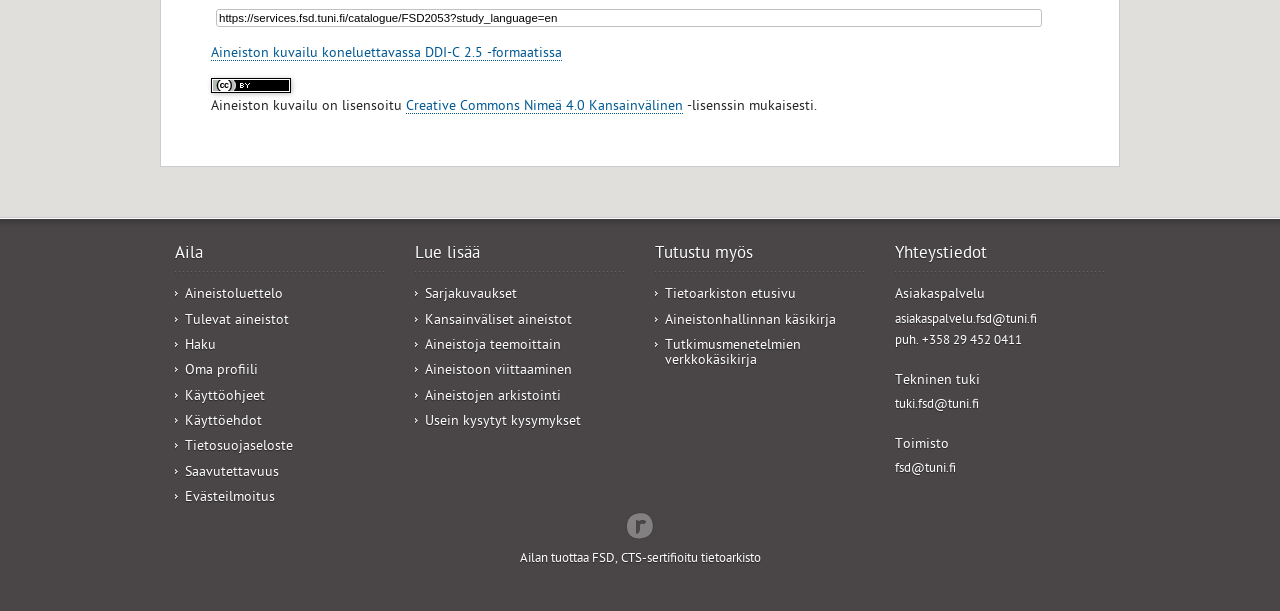Identify the bounding box coordinates of the clickable region required to complete the instruction: "Learn about Creative Commons License". The coordinates should be given as four float numbers within the range of 0 and 1, i.e., [left, top, right, bottom].

[0.165, 0.134, 0.227, 0.162]